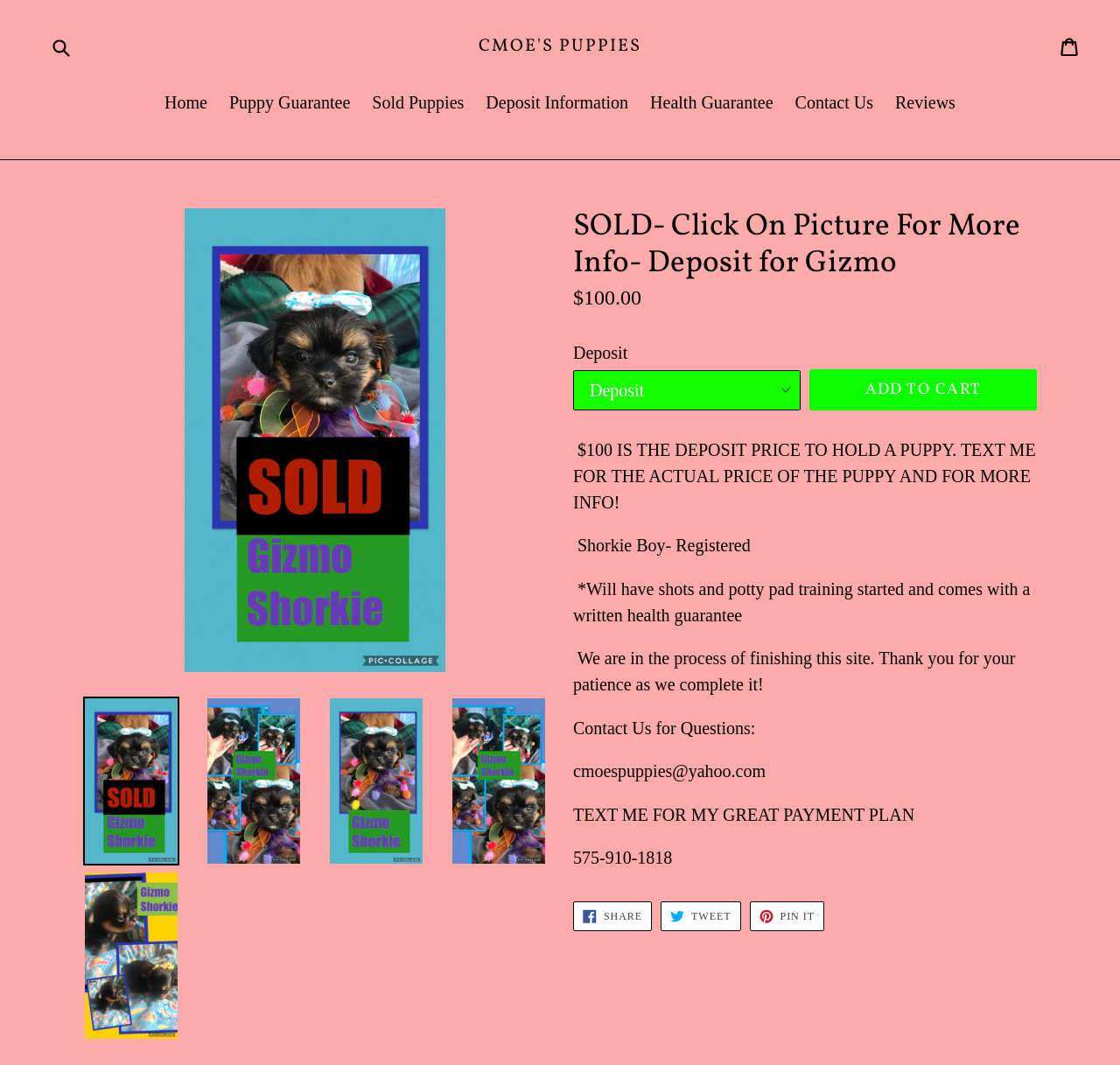Using the provided element description, identify the bounding box coordinates as (top-left x, top-left y, bottom-right x, bottom-right y). Ensure all values are between 0 and 1. Description: Home

[0.139, 0.084, 0.193, 0.111]